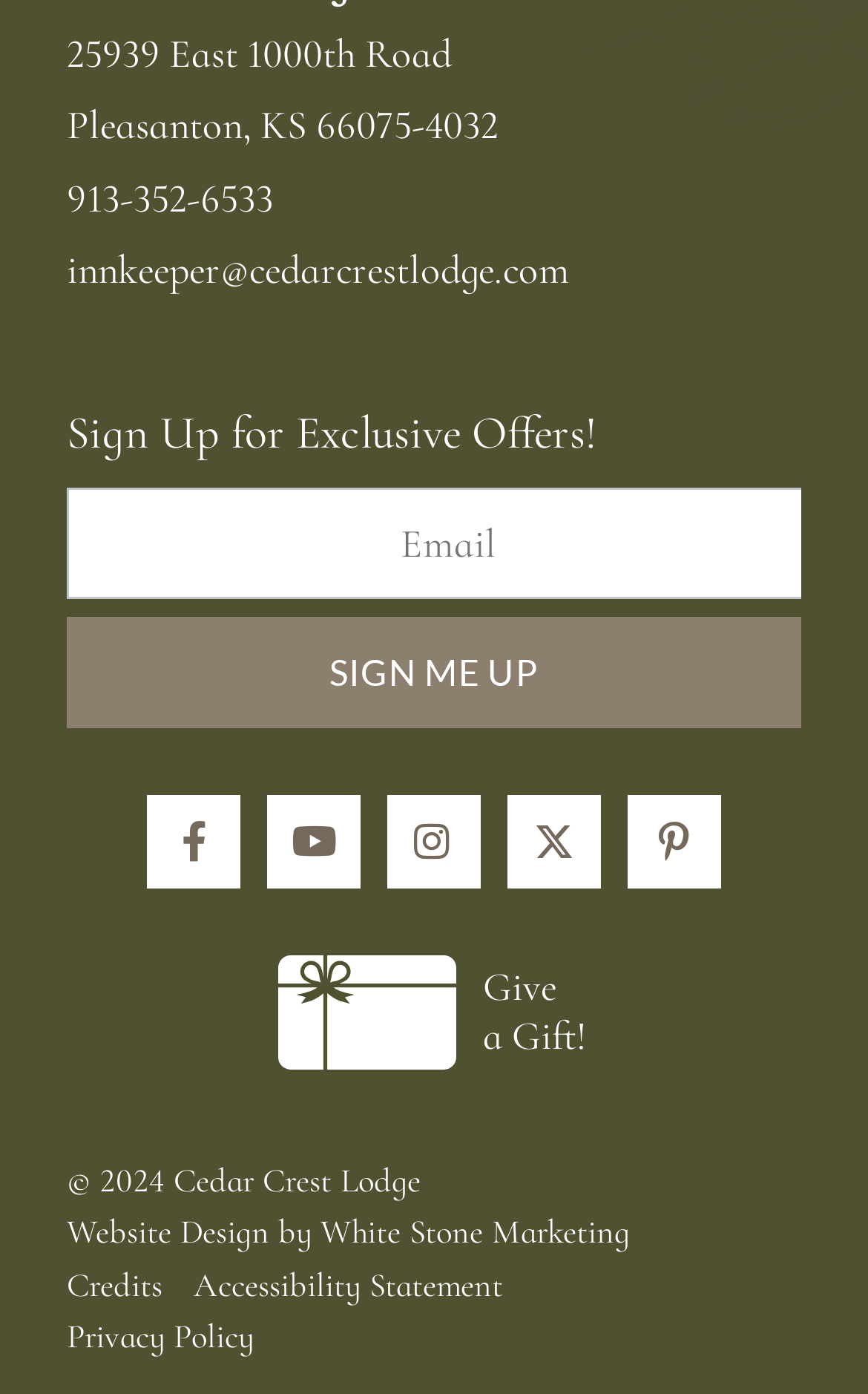What is the email address to contact the innkeeper?
Please give a detailed and elaborate explanation in response to the question.

I found the email address by looking at the link element at the top of the page, which contains the text 'innkeeper@cedarcrestlodge.com'.